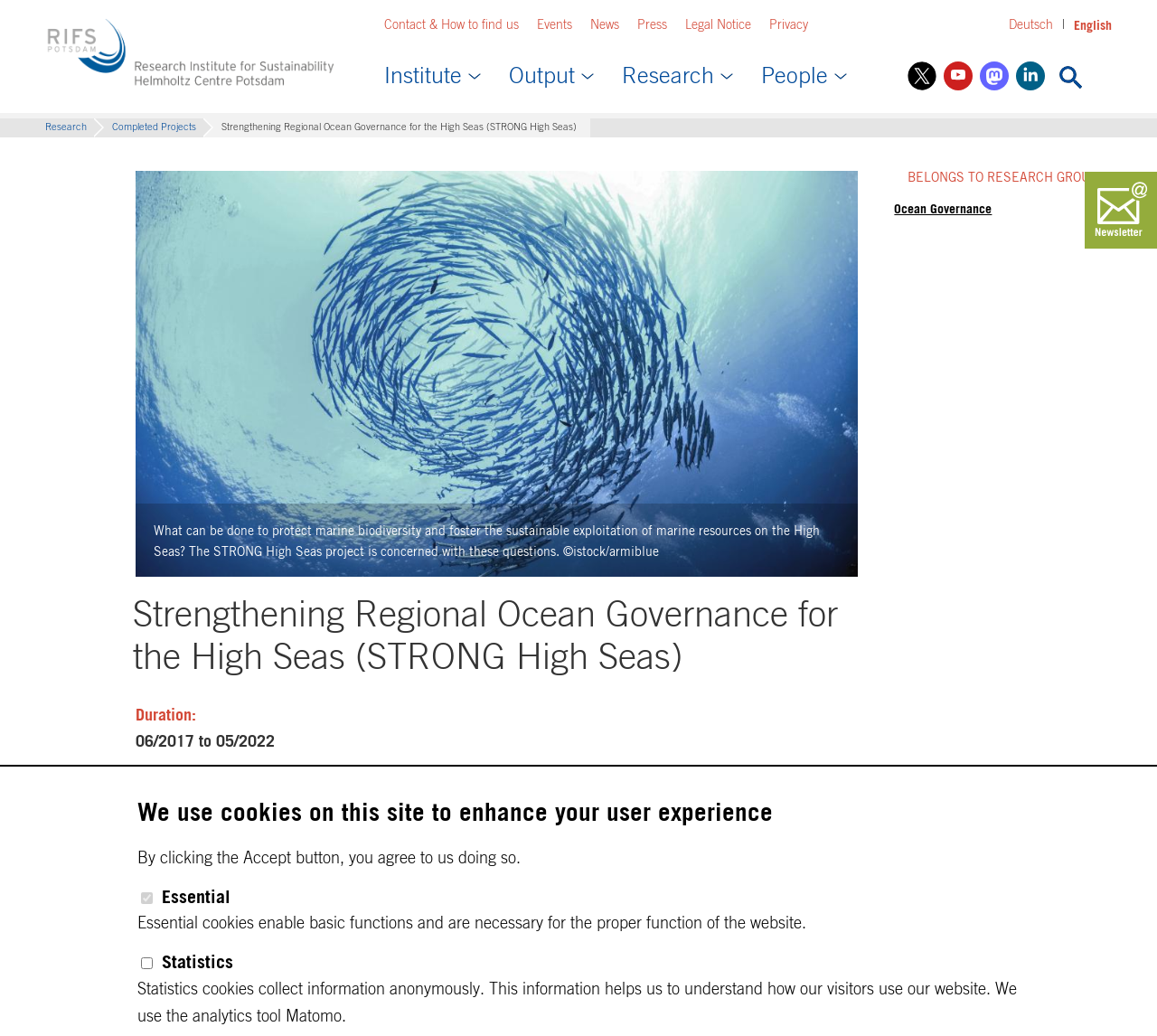Determine the coordinates of the bounding box that should be clicked to complete the instruction: "Read the 'Strengthening Regional Ocean Governance for the High Seas (STRONG High Seas)' project description". The coordinates should be represented by four float numbers between 0 and 1: [left, top, right, bottom].

[0.191, 0.118, 0.498, 0.128]